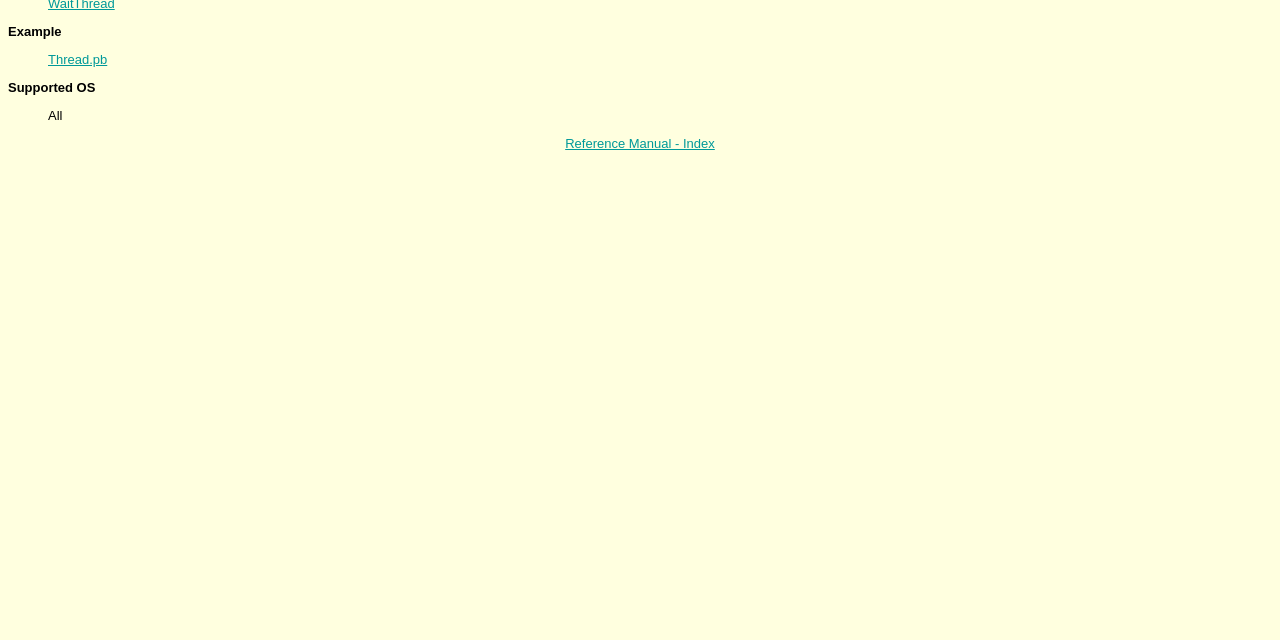Based on the element description Thread.pb, identify the bounding box coordinates for the UI element. The coordinates should be in the format (top-left x, top-left y, bottom-right x, bottom-right y) and within the 0 to 1 range.

[0.038, 0.081, 0.084, 0.105]